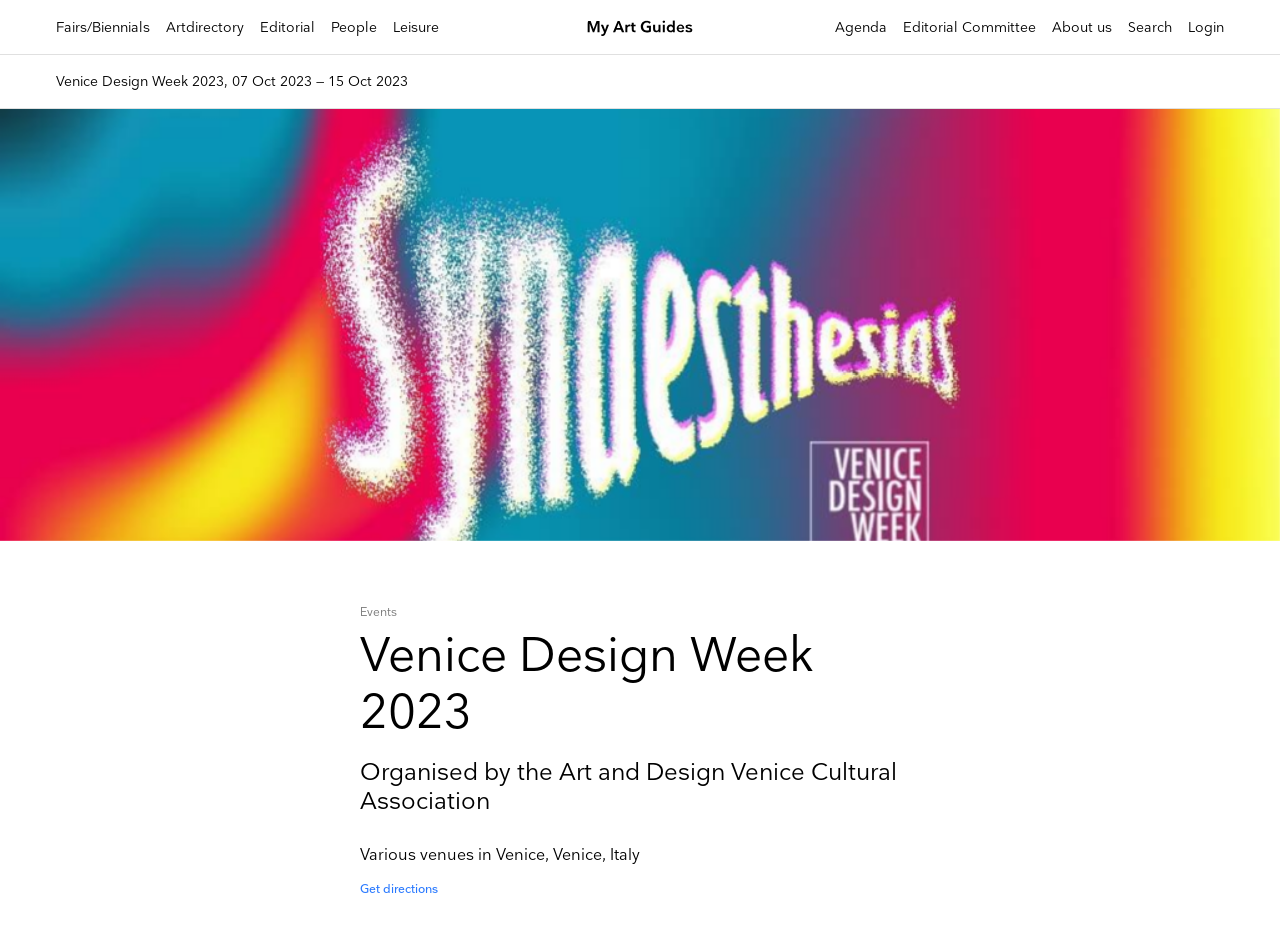Generate an in-depth caption that captures all aspects of the webpage.

The webpage is about the Venice Design Week 2023, which takes place from October 7 to 15, 2023. At the top of the page, there is a navigation menu with links to various sections, including "Fairs/Biennials", "Artdirectory", "Editorial", "People", "Leisure", "Agenda", "Editorial Committee", "About us", "Search", and "Login".

Below the navigation menu, there is a prominent section with an image and a heading that reads "Venice Design Week 2023, 07 Oct 2023 — 15 Oct 2023". This section also includes information about the event's organizer, the Art and Design Venice Cultural Association, and the location, which is various venues in Venice, Italy. There is a link to "Get directions" to help visitors navigate to the event.

On the right side of the page, there is a search bar with a text input field and a "Search" button. Below the search bar, there is a section with a heading "Keep up to date" and a brief description of a newsletter subscription service. This section includes input fields for name, surname, company name, country, and email, as well as checkboxes for marketing permissions.

At the bottom of the page, there is a section with a heading "Marketing Permissions" and a detailed description of how the website will use the subscriber's information. There is also a link to learn more about Mailchimp's privacy practices. Finally, there is a "Subscribe" button to complete the newsletter subscription process.